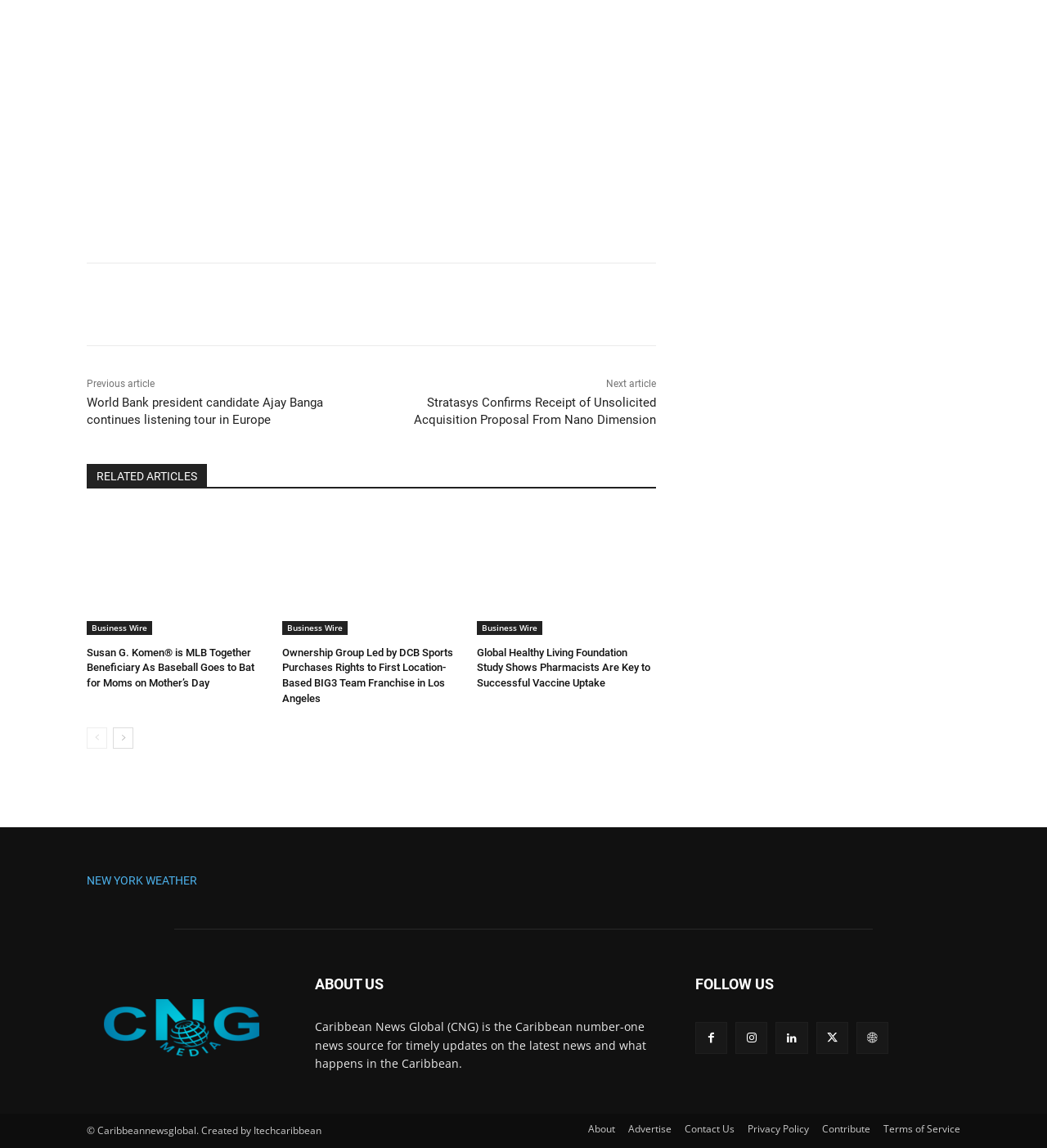Bounding box coordinates should be in the format (top-left x, top-left y, bottom-right x, bottom-right y) and all values should be floating point numbers between 0 and 1. Determine the bounding box coordinate for the UI element described as: Terms of Service

[0.844, 0.975, 0.917, 0.99]